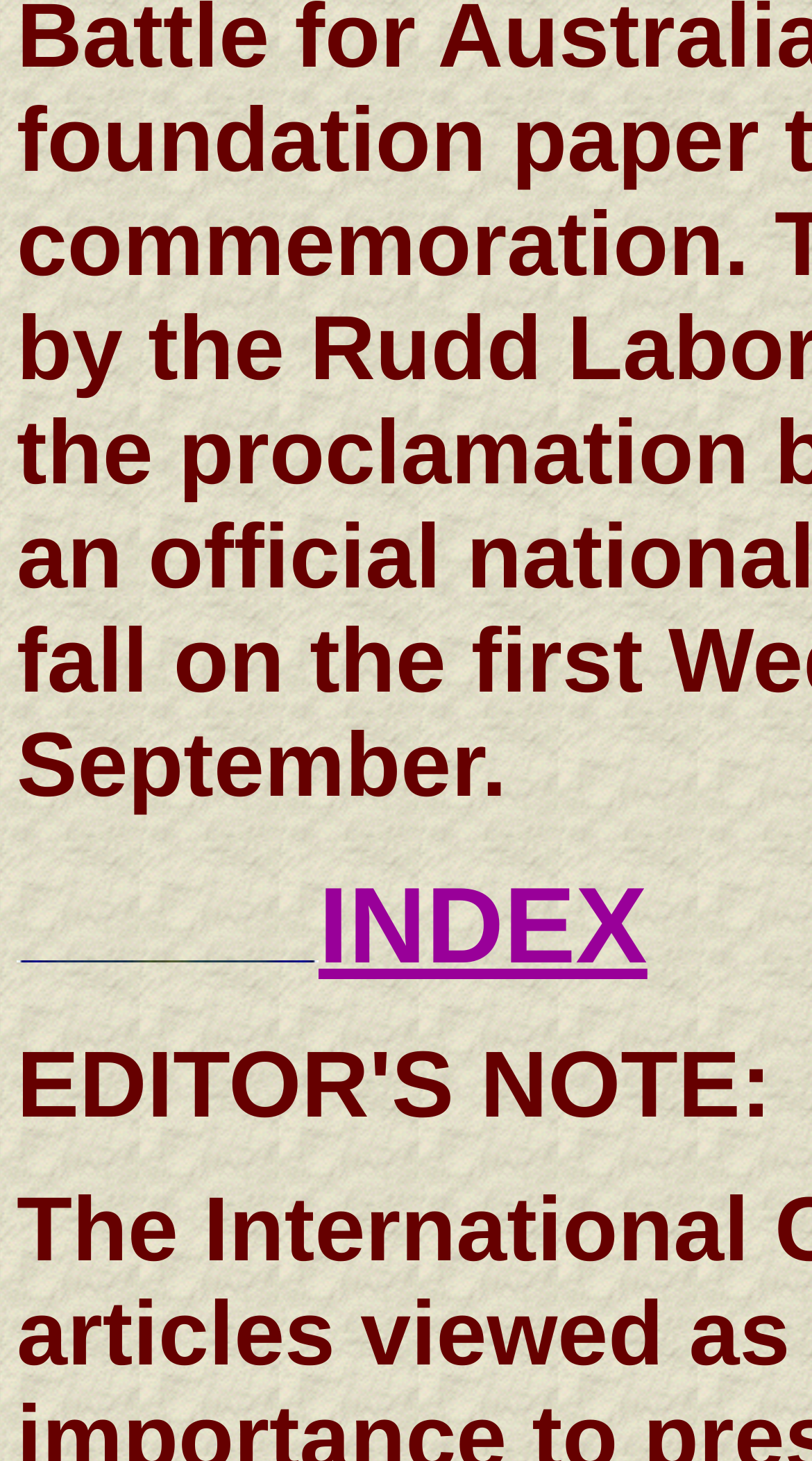Identify the coordinates of the bounding box for the element described below: "INDEX". Return the coordinates as four float numbers between 0 and 1: [left, top, right, bottom].

[0.392, 0.592, 0.797, 0.674]